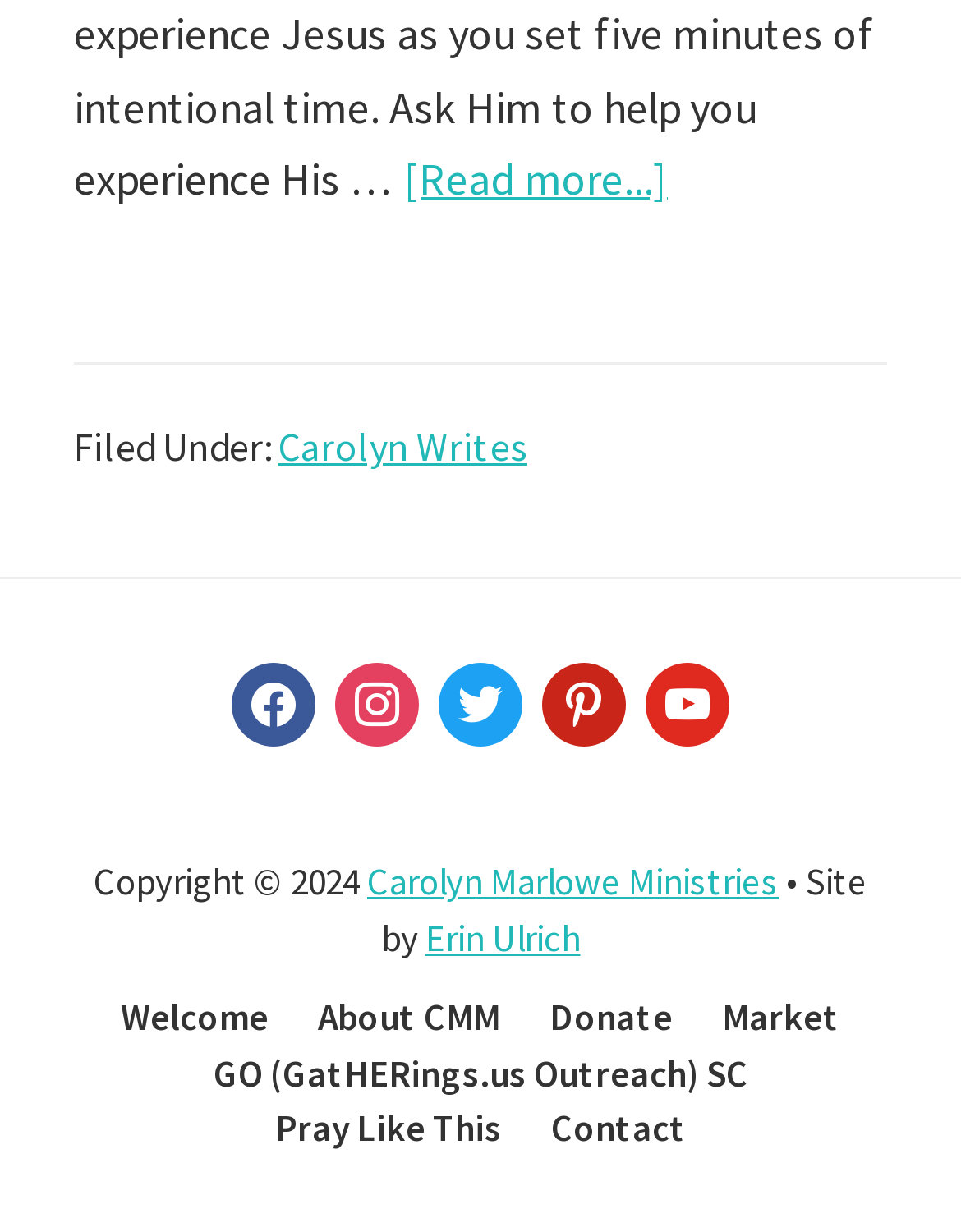Please identify the bounding box coordinates of the area that needs to be clicked to fulfill the following instruction: "Visit Carolyn Writes."

[0.29, 0.342, 0.549, 0.382]